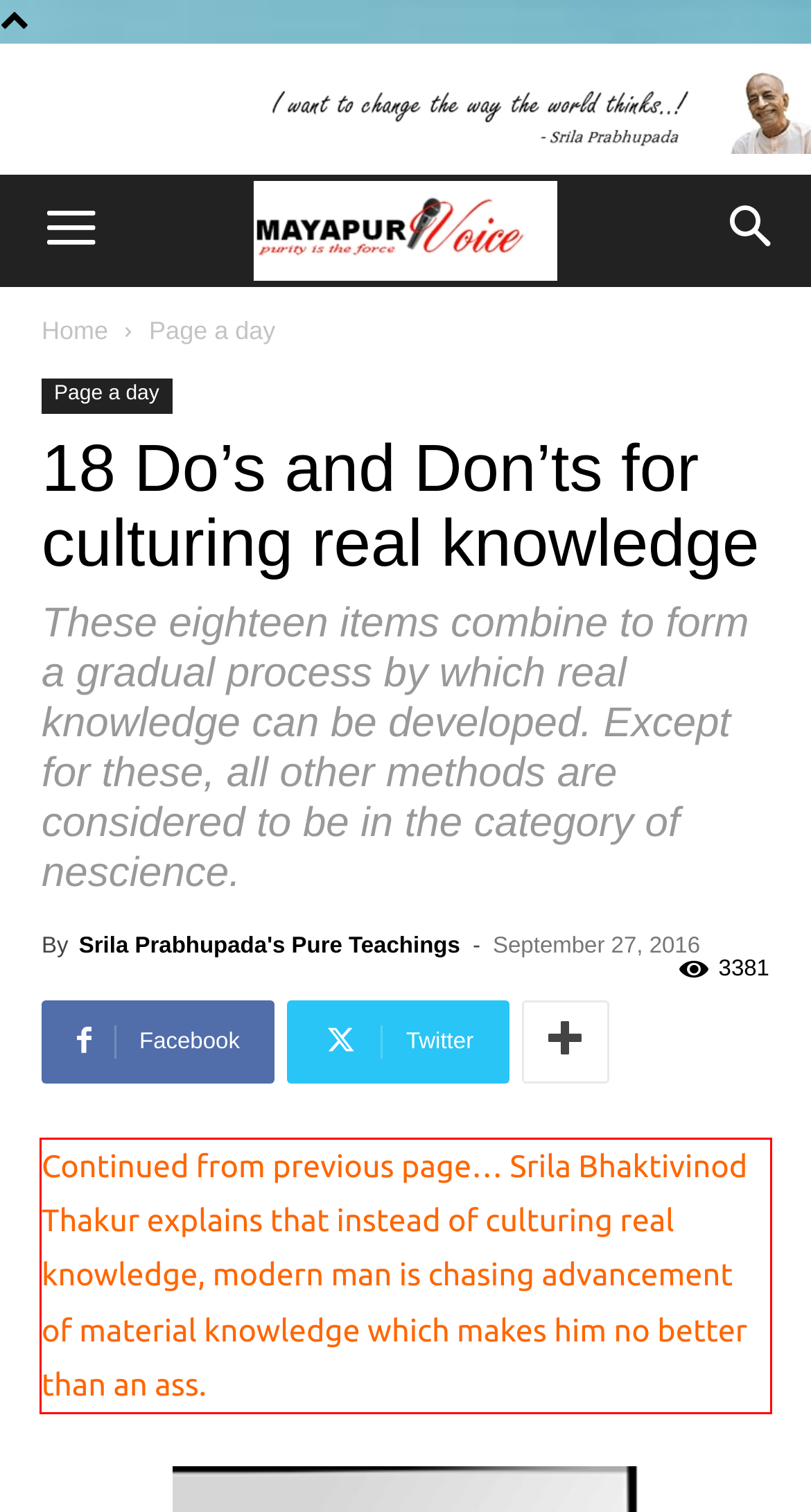Your task is to recognize and extract the text content from the UI element enclosed in the red bounding box on the webpage screenshot.

Continued from previous page… Srila Bhaktivinod Thakur explains that instead of culturing real knowledge, modern man is chasing advancement of material knowledge which makes him no better than an ass.